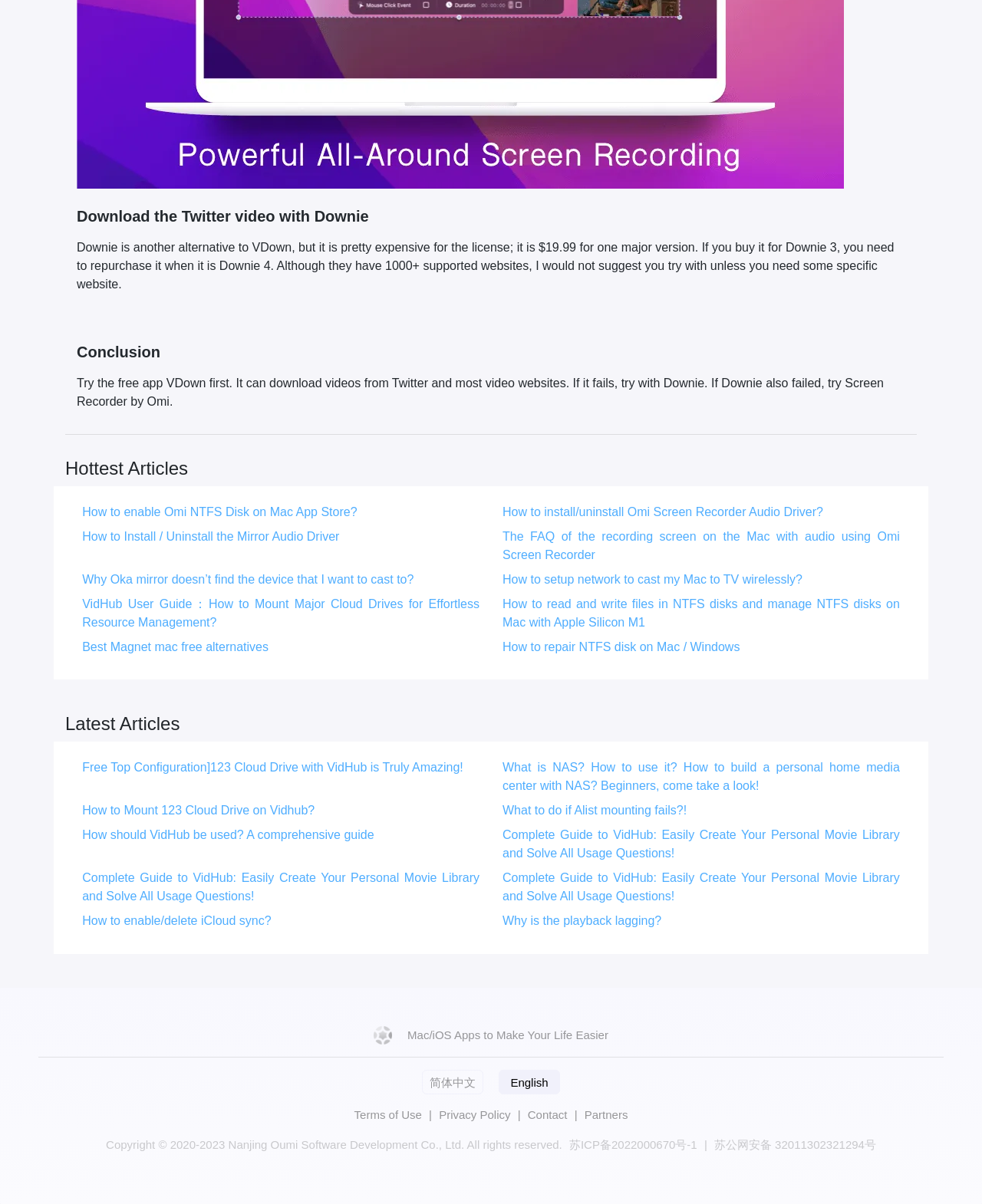Find the bounding box coordinates of the area to click in order to follow the instruction: "Click the link to learn how to enable Omi NTFS Disk on Mac App Store".

[0.084, 0.42, 0.364, 0.431]